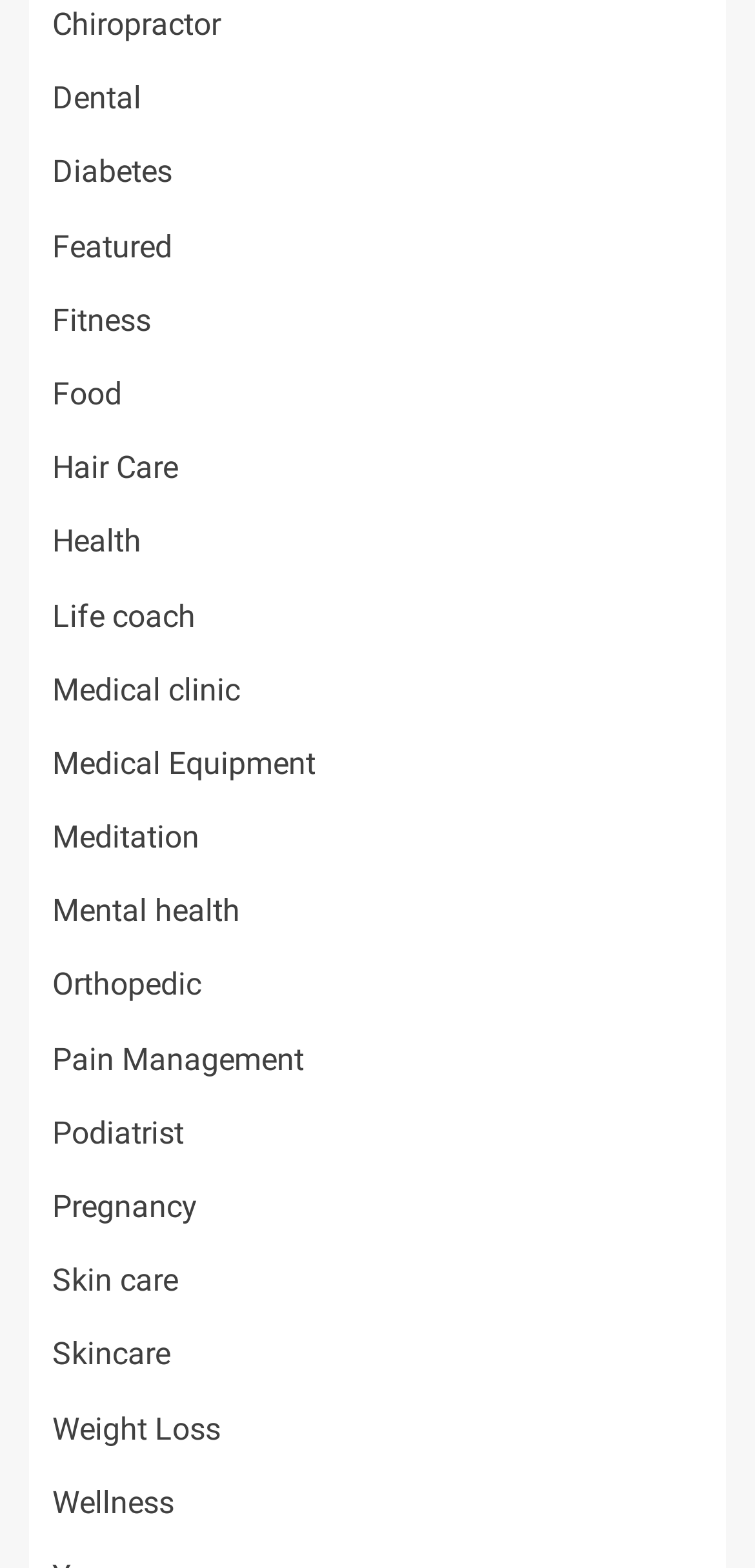Determine the bounding box coordinates of the clickable element necessary to fulfill the instruction: "View Medical clinic". Provide the coordinates as four float numbers within the 0 to 1 range, i.e., [left, top, right, bottom].

[0.069, 0.428, 0.318, 0.451]